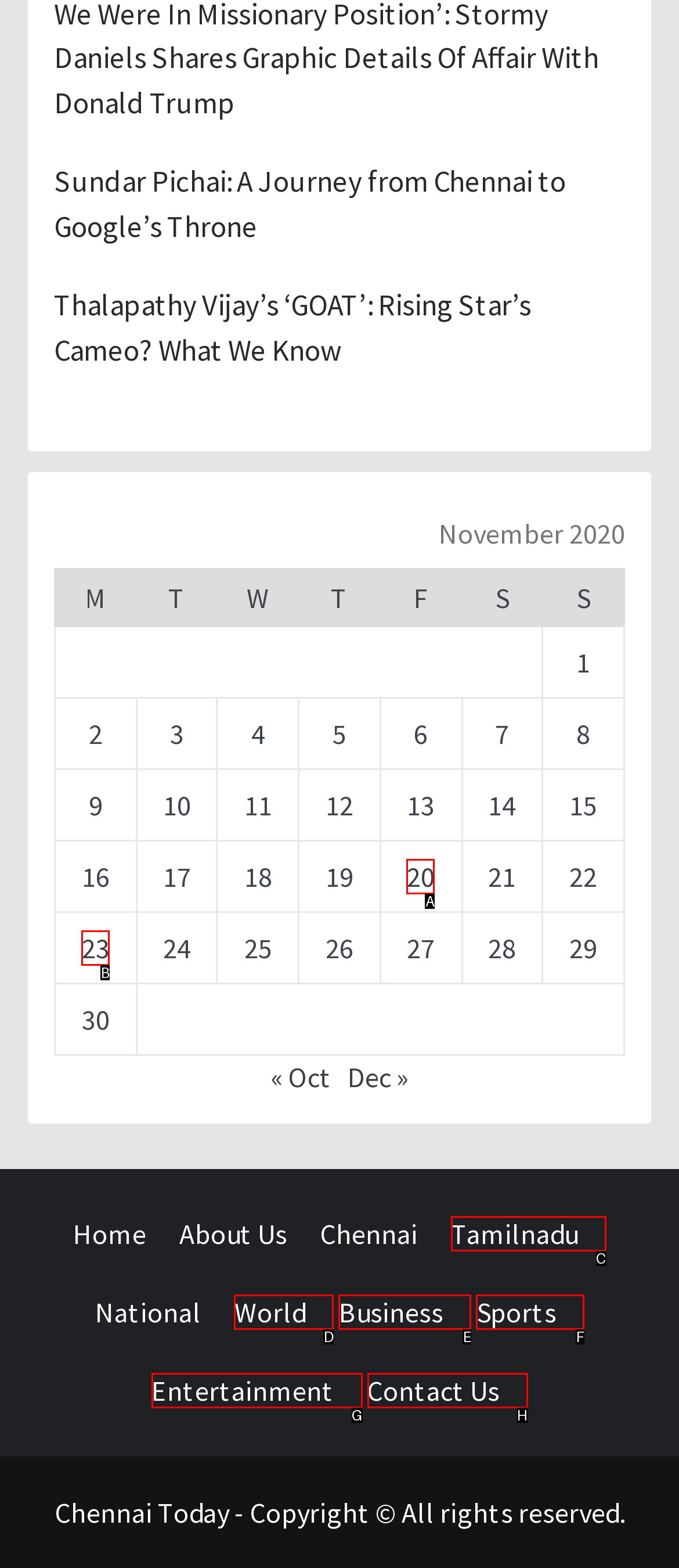Select the letter of the UI element that best matches: 20
Answer with the letter of the correct option directly.

A